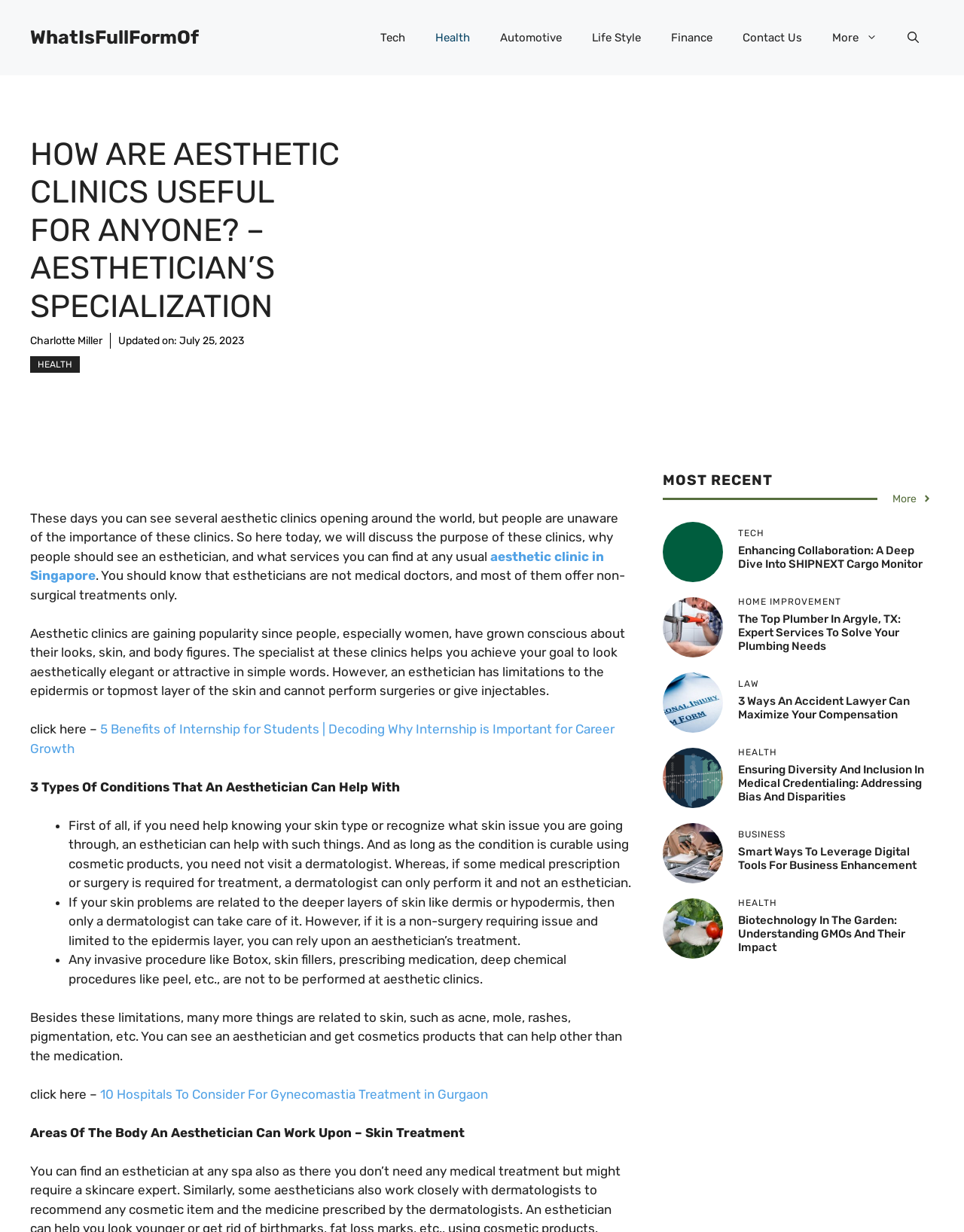Describe the webpage meticulously, covering all significant aspects.

This webpage is about the importance of aesthetic clinics and the role of aestheticians. At the top, there is a banner with a link to "WhatIsFullFormOf" and a navigation menu with links to various categories such as Tech, Health, Automotive, Lifestyle, Finance, and Contact Us. Below the navigation menu, there is a heading that reads "HOW ARE AESTHETIC CLINICS USEFUL FOR ANYONE? – AESTHETICIAN'S SPECIALIZATION".

The main content of the webpage is divided into sections. The first section discusses the purpose of aesthetic clinics, why people should see an esthetician, and what services can be found at these clinics. There is a link to an aesthetic clinic in Singapore and a brief description of the limitations of aestheticians, who are not medical doctors and can only offer non-surgical treatments.

The next section lists three types of conditions that an aesthetician can help with, including skin type recognition, cosmetic product recommendations, and non-surgical skin treatments. There are also links to other articles, such as "5 Benefits of Internship for Students" and "10 Hospitals To Consider For Gynecomastia Treatment in Gurgaon".

Further down the page, there are sections dedicated to recent articles, categorized by topic such as Tech, Home Improvement, Law, Health, and Business. Each section has a heading and a brief summary of the article, along with a link to read more. There are also figures and images accompanying some of the articles.

Overall, the webpage provides information on the importance of aesthetic clinics and the role of aestheticians, as well as links to related articles and topics.